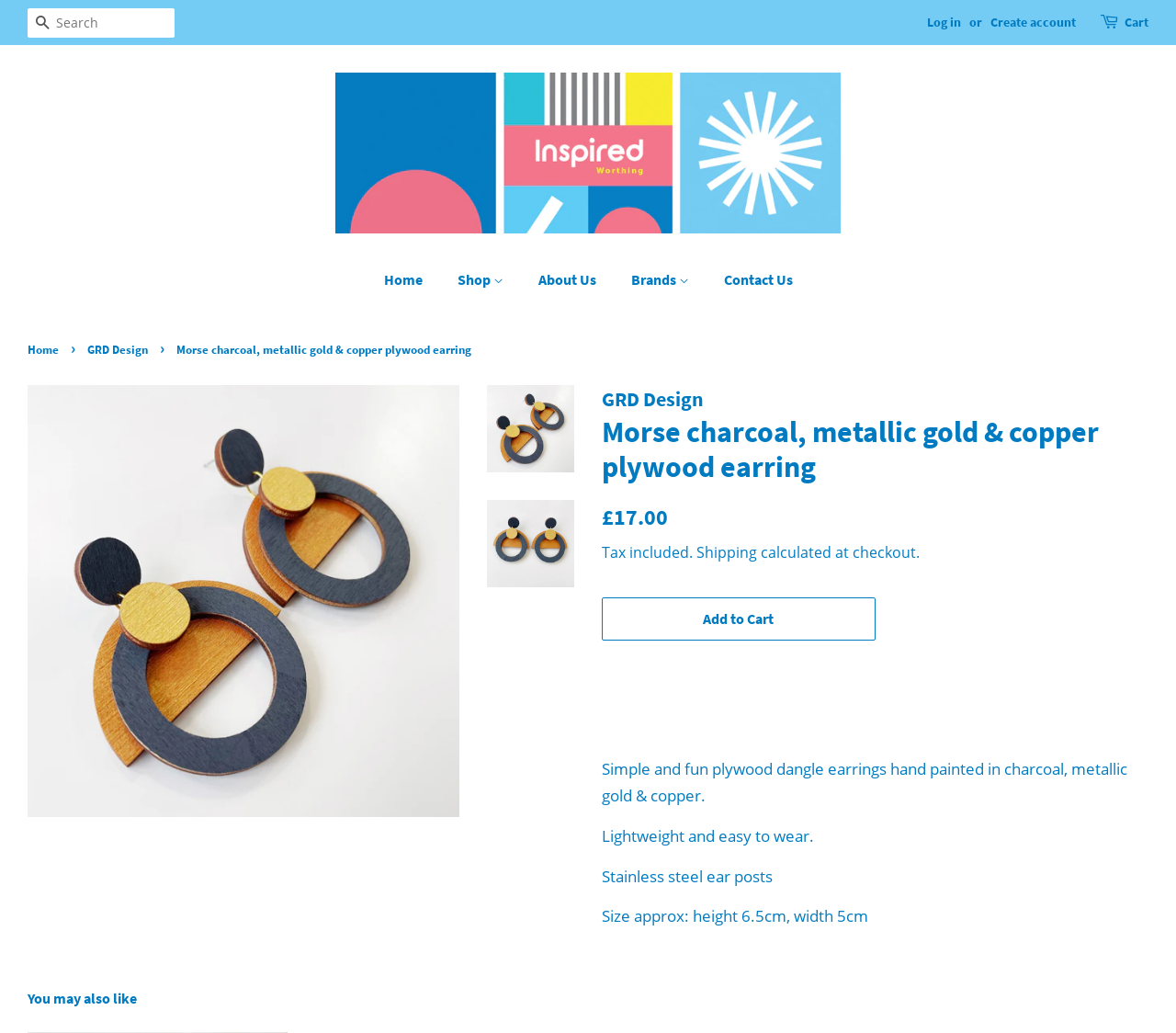What is the approximate height of the earrings?
Please utilize the information in the image to give a detailed response to the question.

I found the approximate height of the earrings by looking at the text 'Size approx: height 6.5cm, width 5cm' on the webpage, which provides the dimensions of the item.